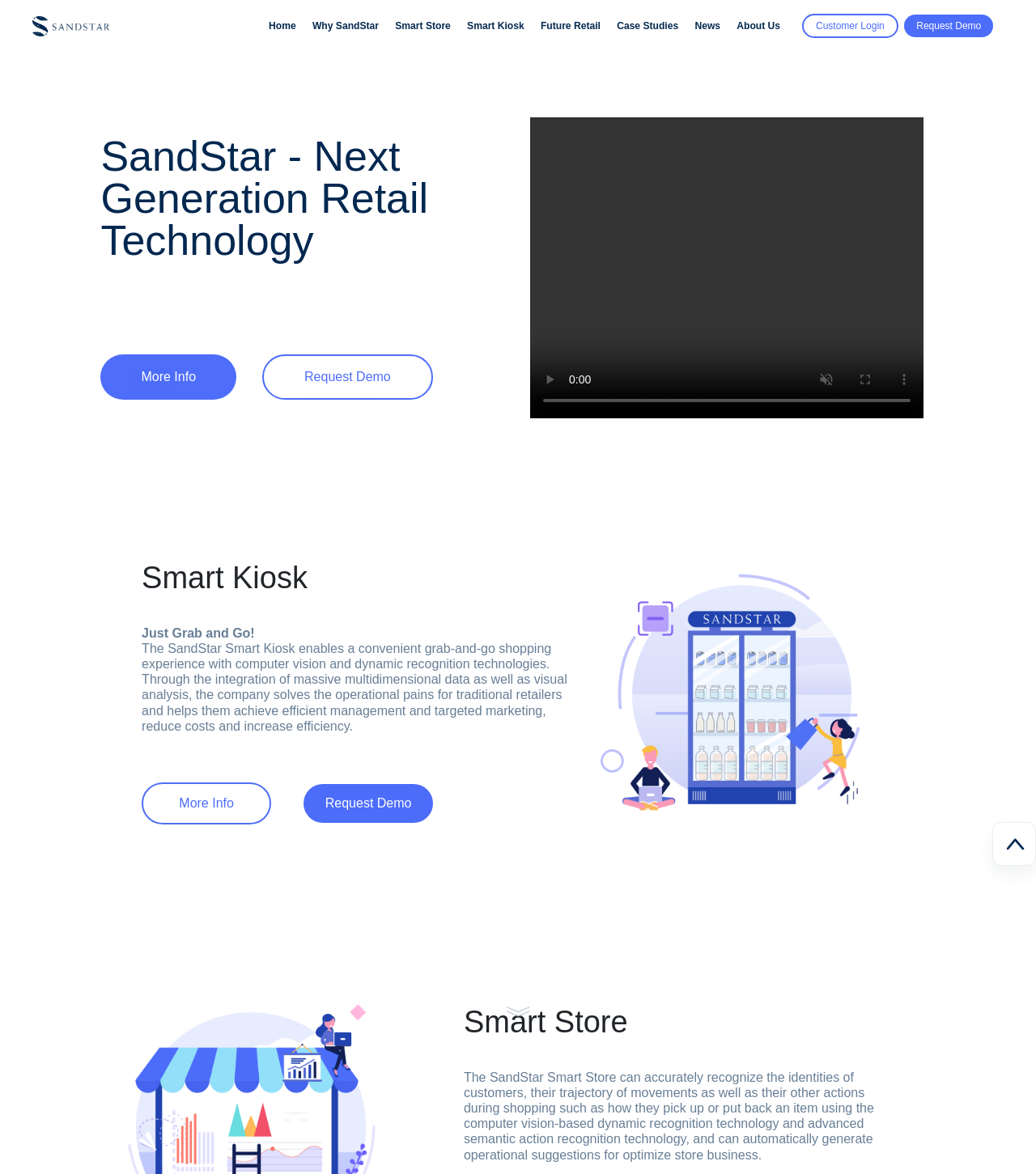Using the provided element description: "Case Studies", determine the bounding box coordinates of the corresponding UI element in the screenshot.

[0.595, 0.017, 0.655, 0.027]